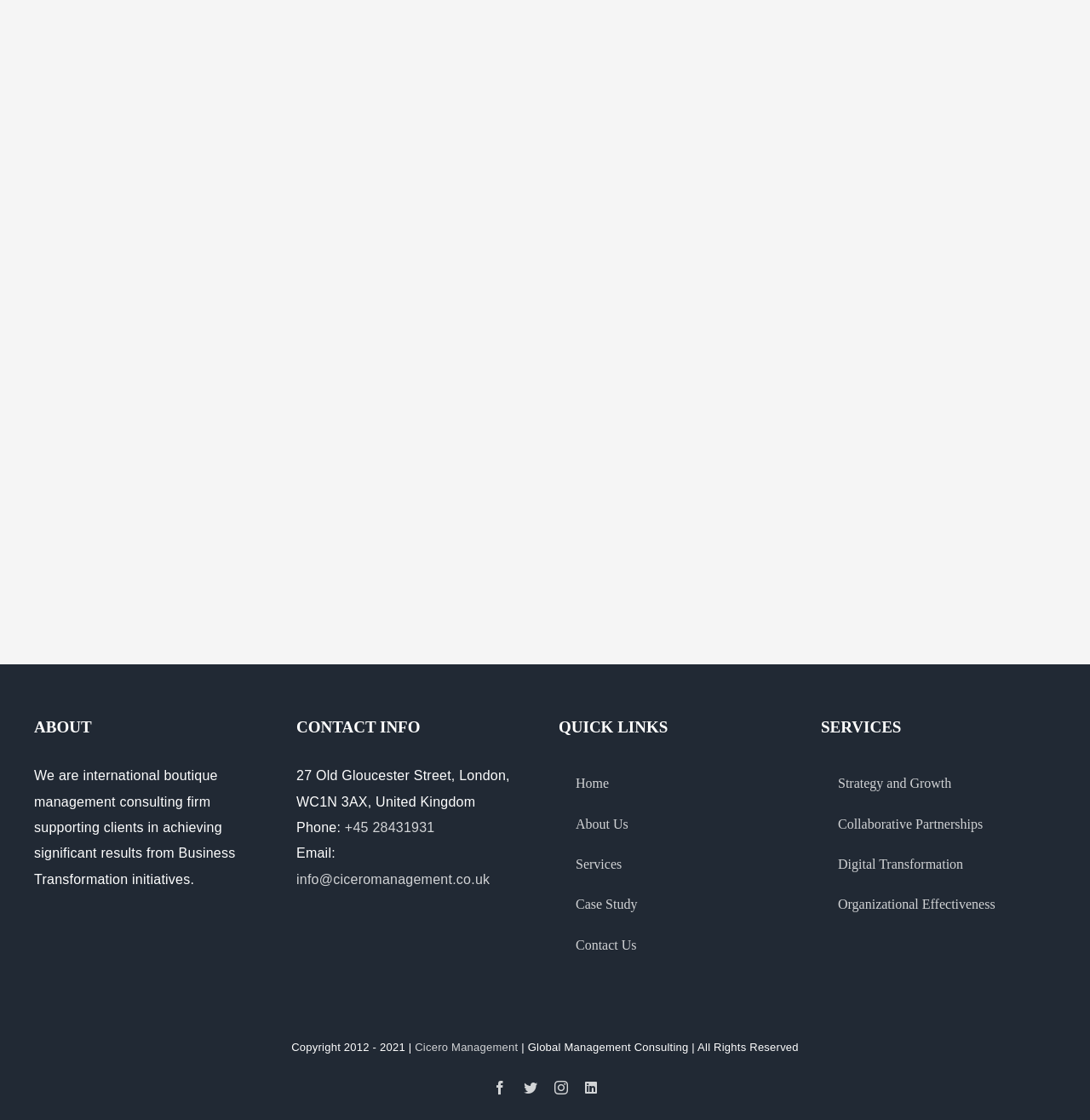Can you specify the bounding box coordinates of the area that needs to be clicked to fulfill the following instruction: "Go to Services"?

[0.753, 0.682, 0.968, 0.718]